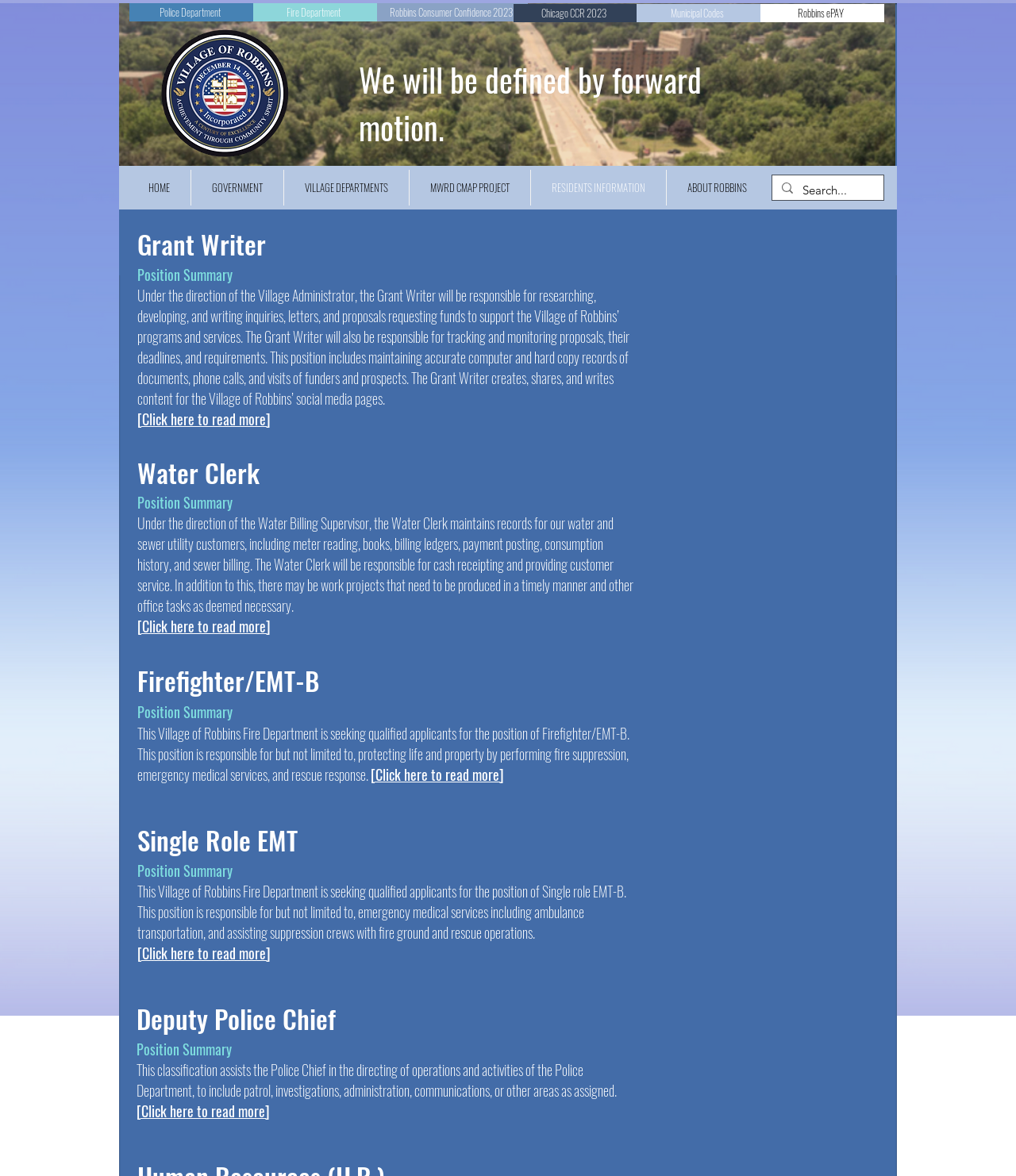How many career opportunities are listed on the page?
Refer to the screenshot and respond with a concise word or phrase.

5